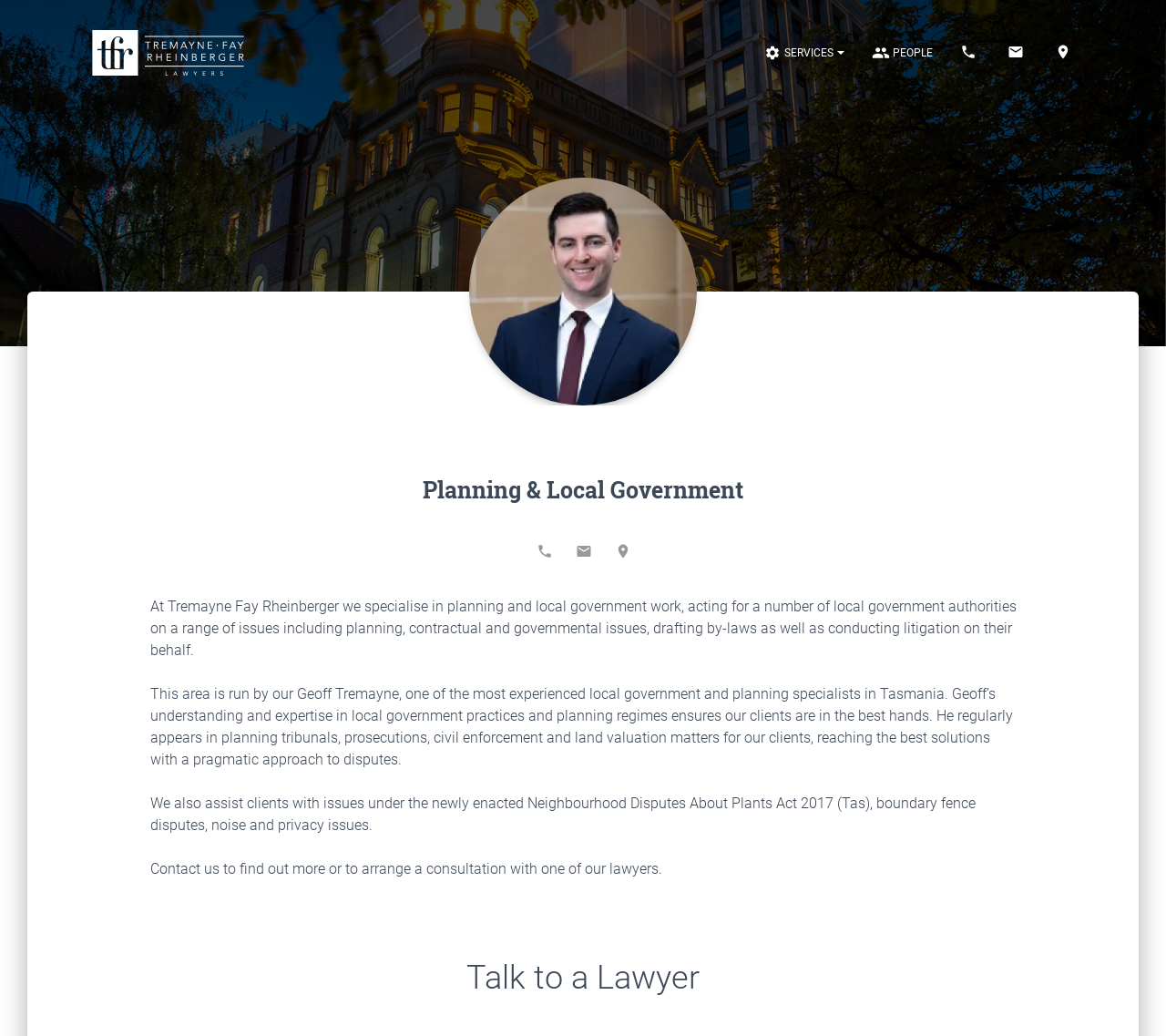Determine the bounding box coordinates of the region to click in order to accomplish the following instruction: "Contact us to find out more". Provide the coordinates as four float numbers between 0 and 1, specifically [left, top, right, bottom].

[0.129, 0.83, 0.568, 0.847]